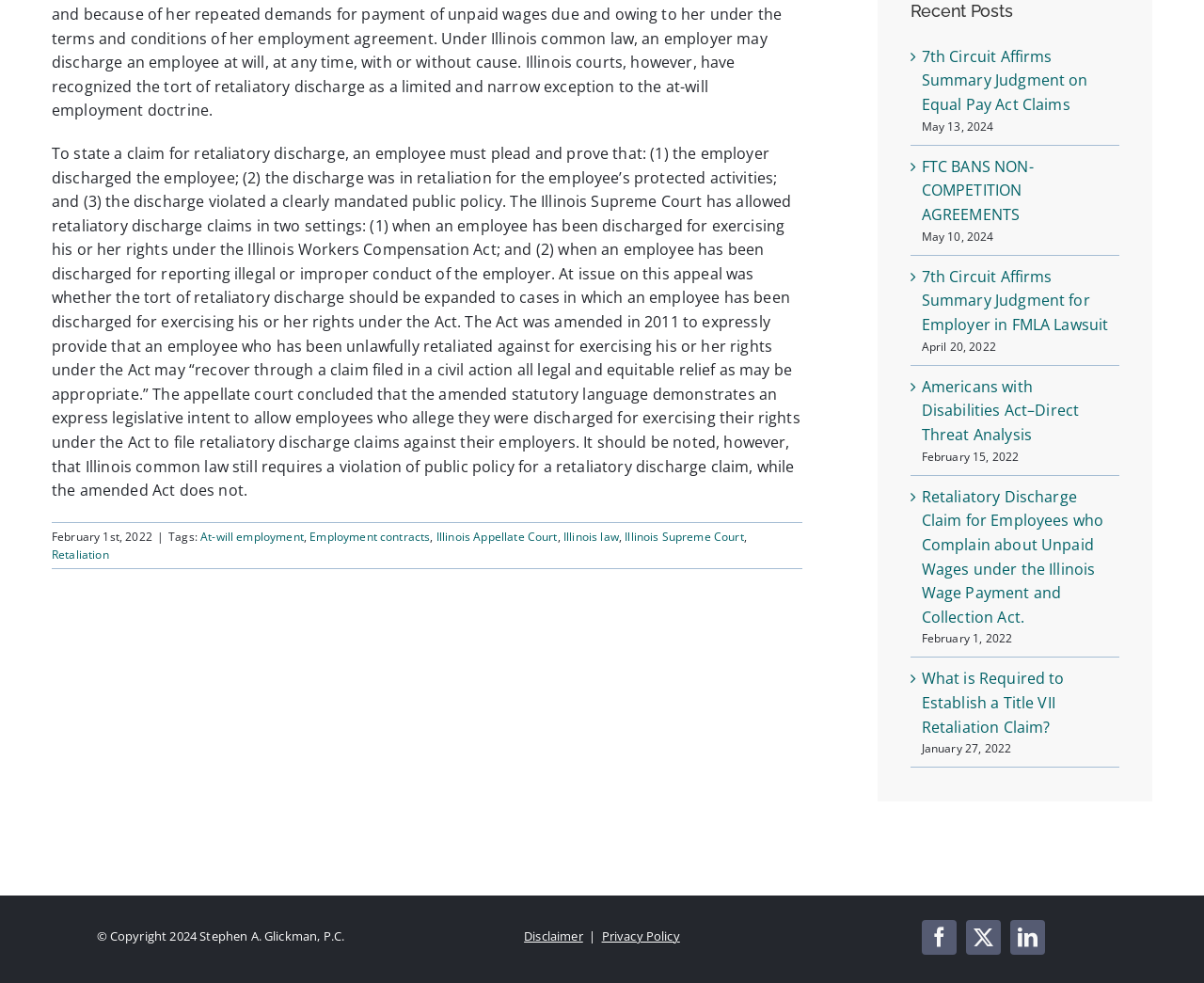Using the provided description Privacy Policy, find the bounding box coordinates for the UI element. Provide the coordinates in (top-left x, top-left y, bottom-right x, bottom-right y) format, ensuring all values are between 0 and 1.

[0.5, 0.943, 0.565, 0.96]